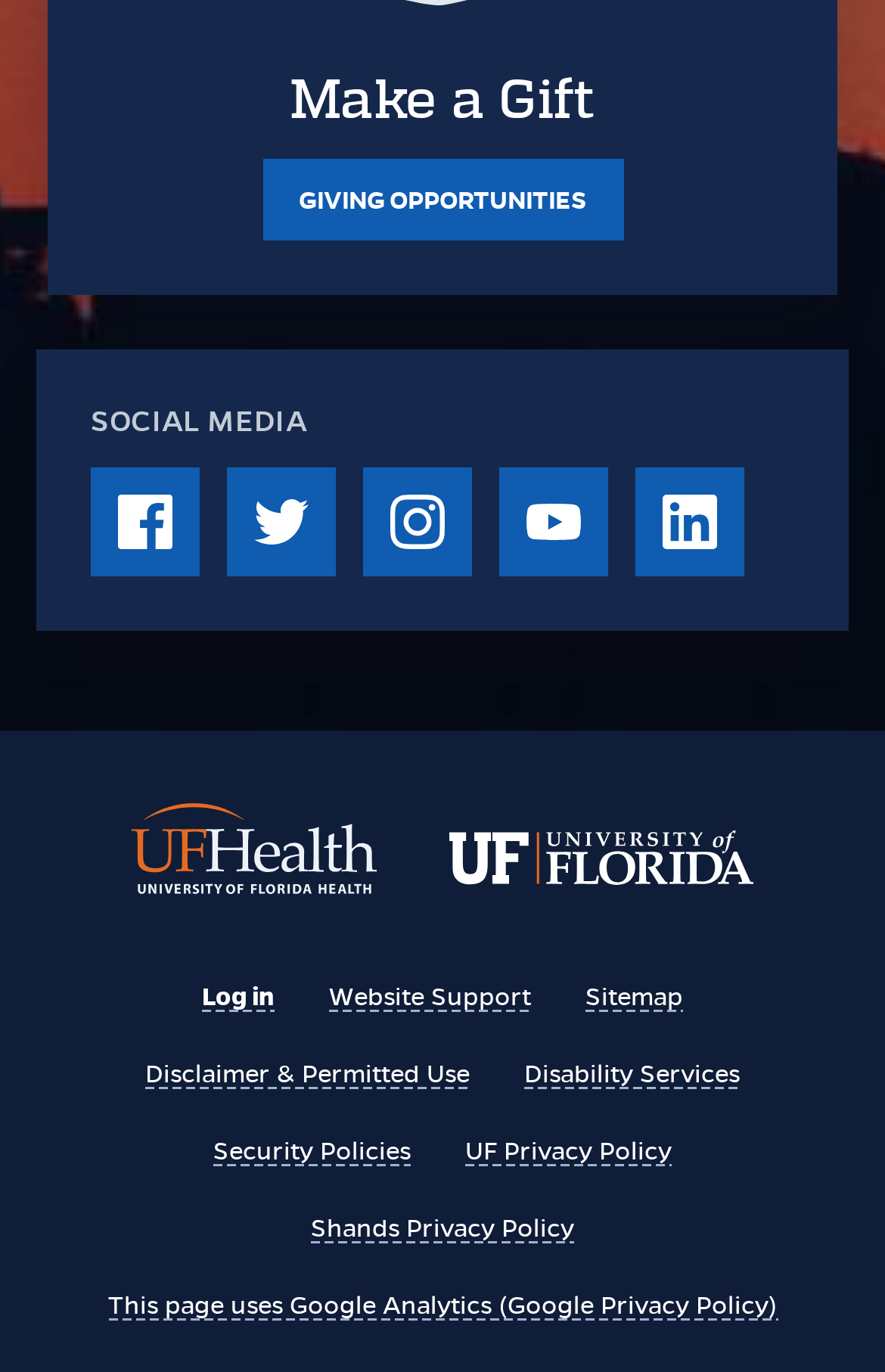What are the two logos displayed on this webpage?
Kindly offer a detailed explanation using the data available in the image.

The two logos displayed on this webpage are the UF Health Logo and the UF Logo, which are linked to the University of Florida Health and the University of Florida websites, respectively.